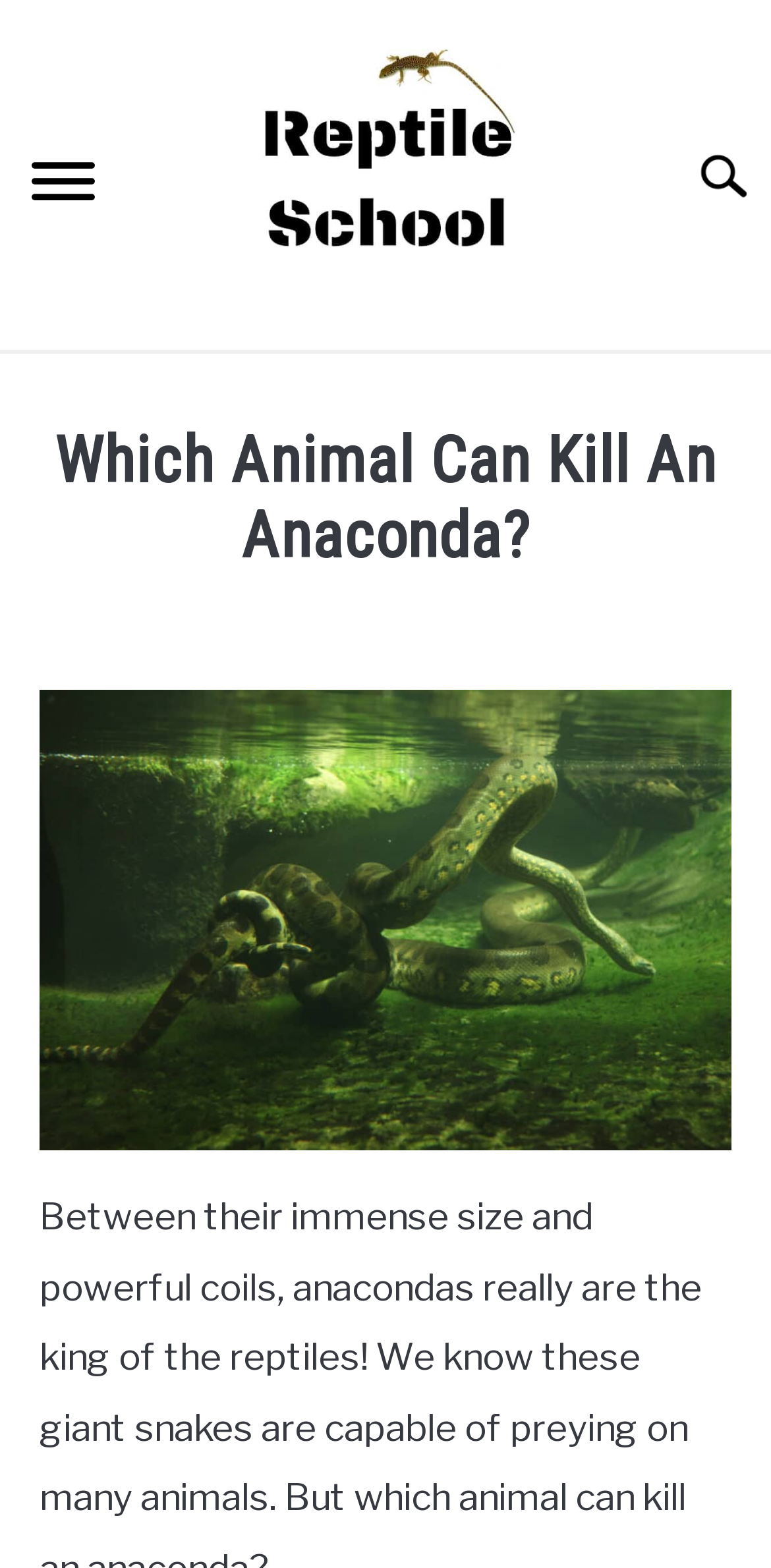Kindly provide the bounding box coordinates of the section you need to click on to fulfill the given instruction: "Go to the 'CROCODILIANS' section".

[0.0, 0.584, 1.0, 0.643]